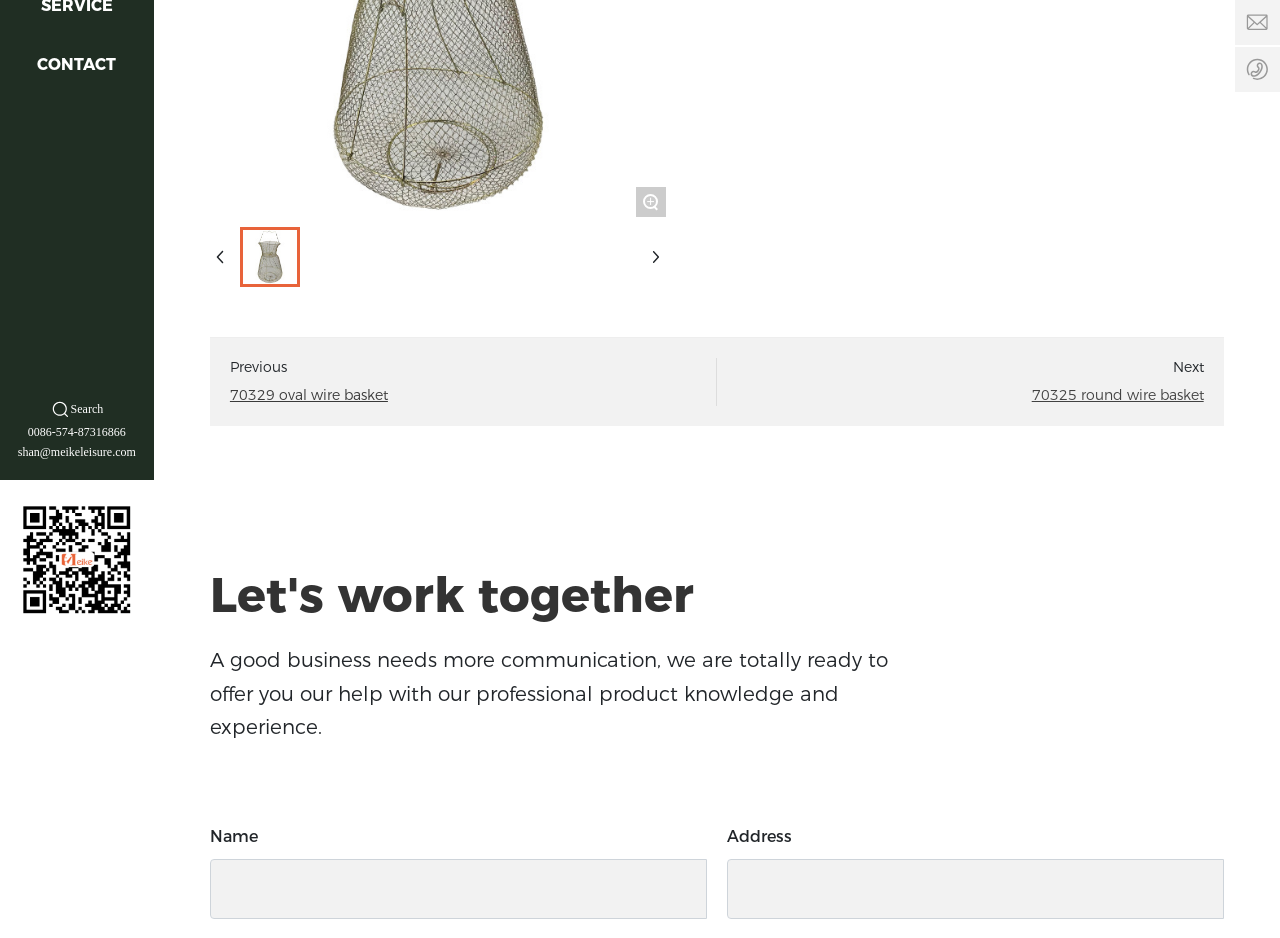Determine the bounding box coordinates of the UI element described below. Use the format (top-left x, top-left y, bottom-right x, bottom-right y) with floating point numbers between 0 and 1: 70329 oval wire basket

[0.18, 0.412, 0.303, 0.431]